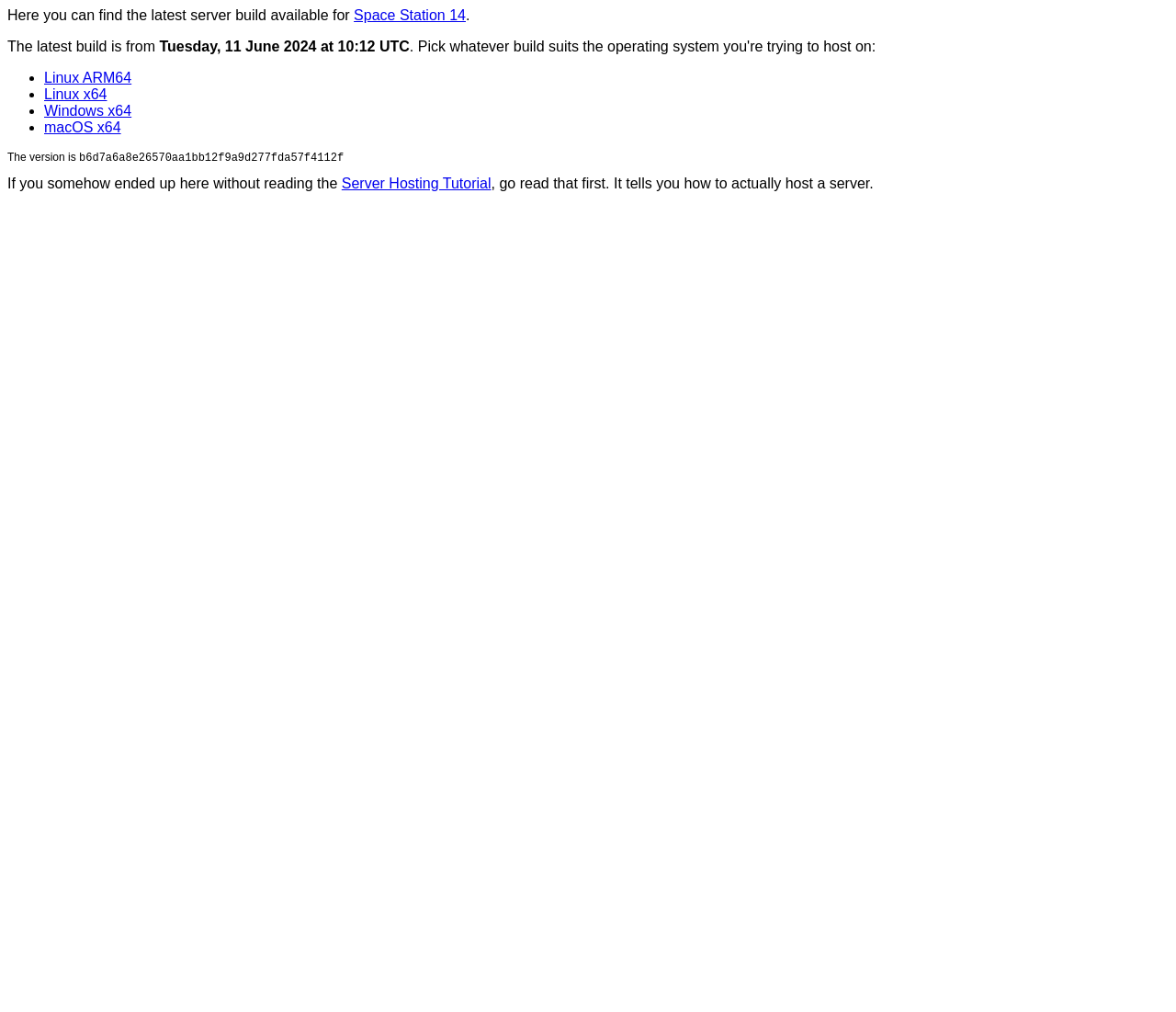Mark the bounding box of the element that matches the following description: "Server Hosting Tutorial".

[0.29, 0.173, 0.418, 0.189]